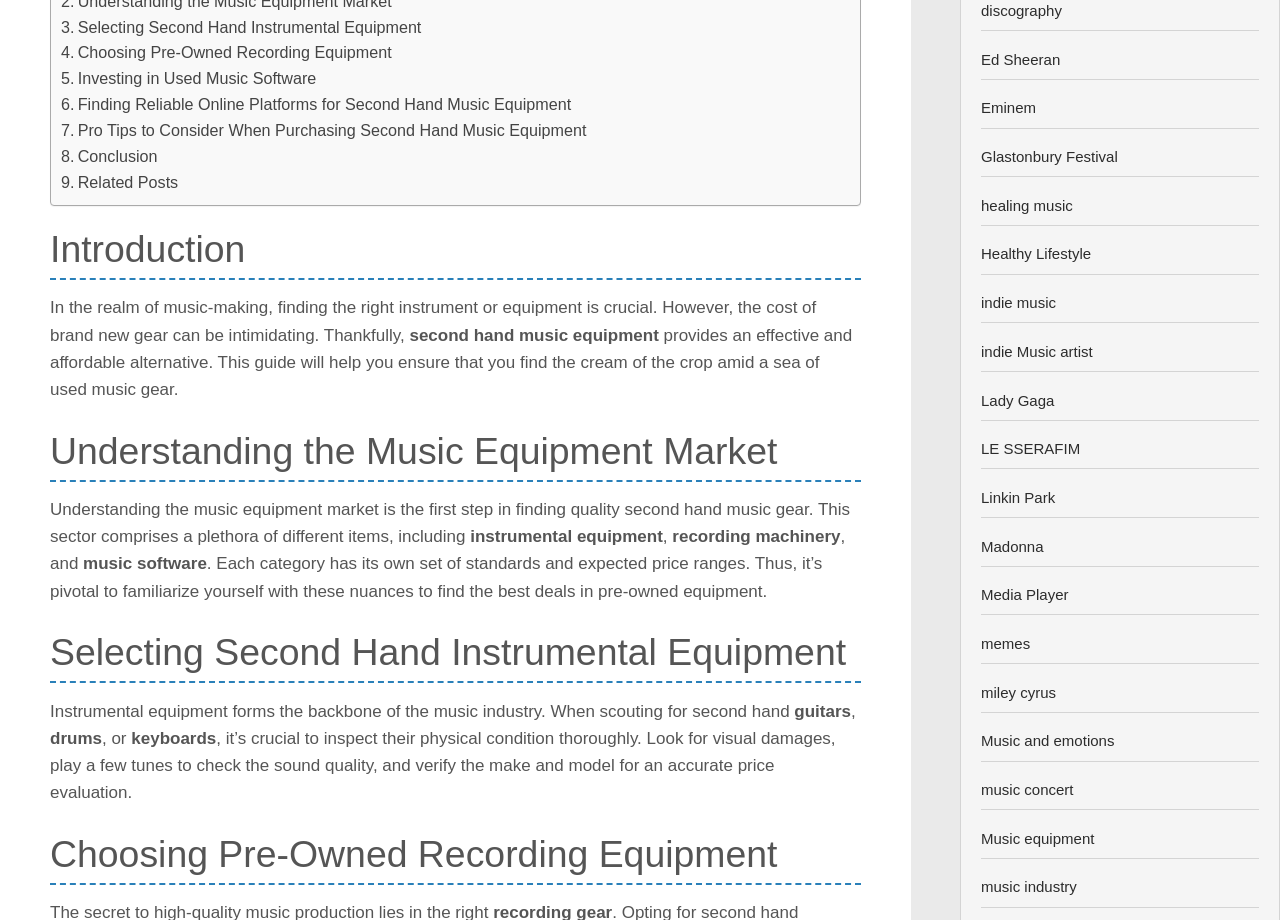Using the provided description: "Investing in Used Music Software", find the bounding box coordinates of the corresponding UI element. The output should be four float numbers between 0 and 1, in the format [left, top, right, bottom].

[0.048, 0.072, 0.247, 0.1]